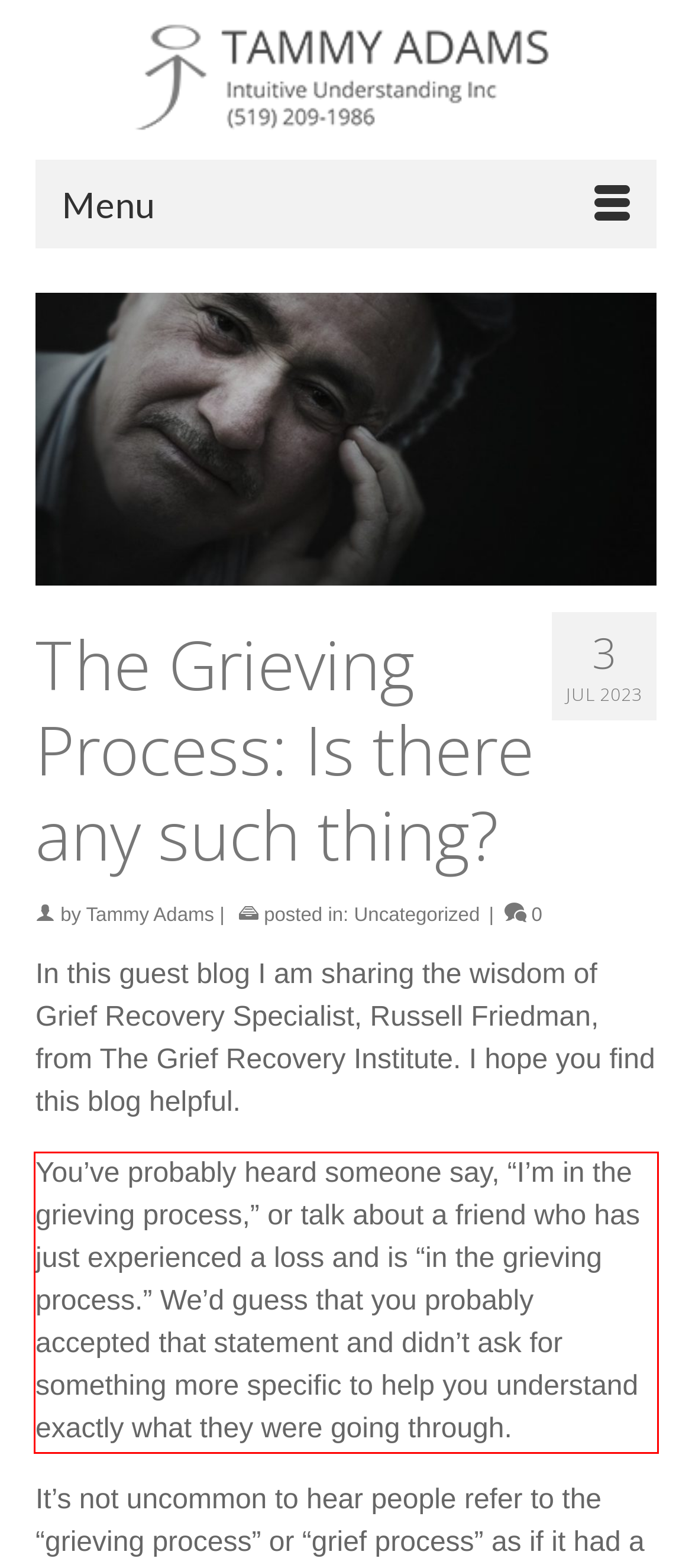Please extract the text content within the red bounding box on the webpage screenshot using OCR.

You’ve probably heard someone say, “I’m in the grieving process,” or talk about a friend who has just experienced a loss and is “in the grieving process.” We’d guess that you probably accepted that statement and didn’t ask for something more specific to help you understand exactly what they were going through.